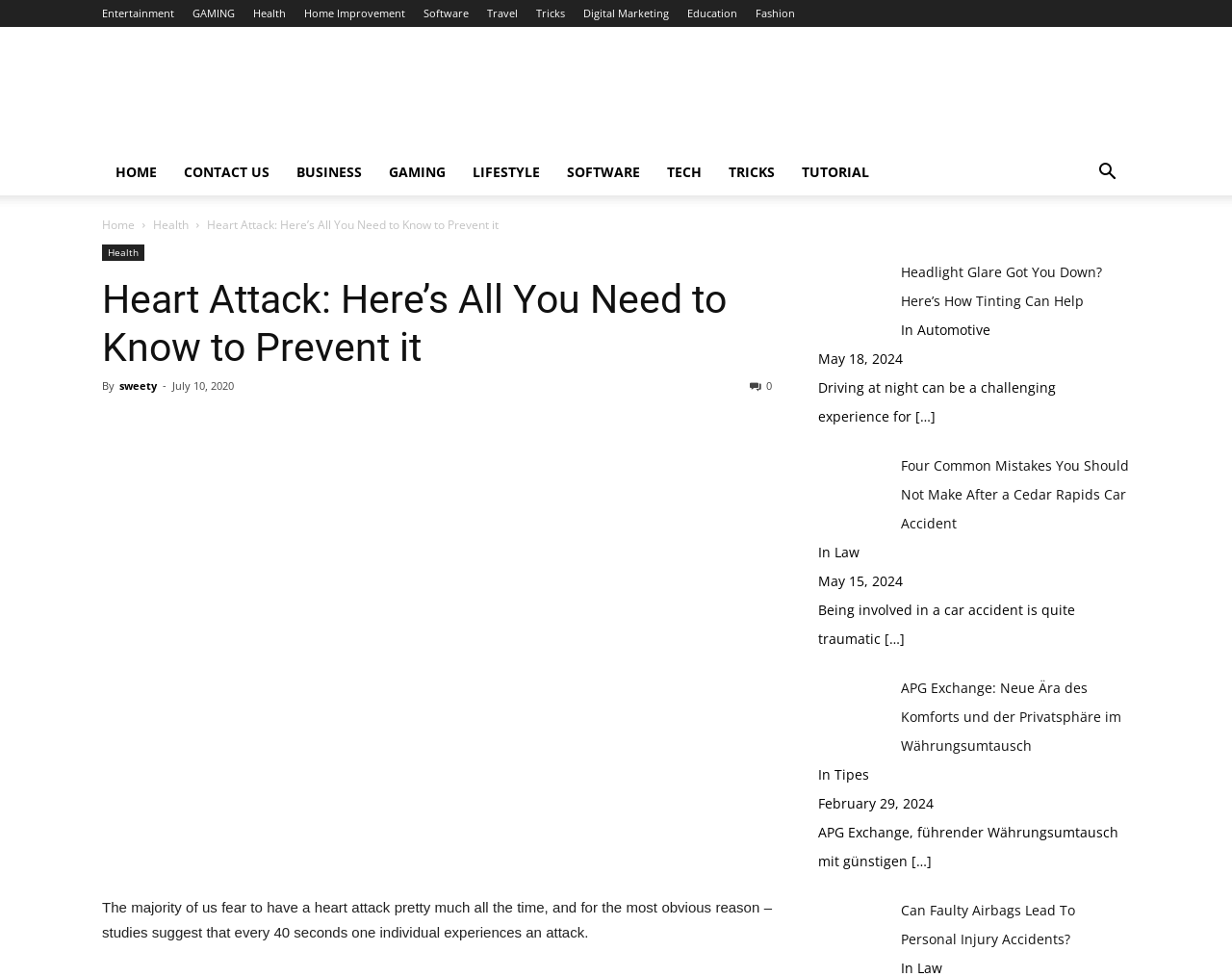Please identify the bounding box coordinates of the clickable region that I should interact with to perform the following instruction: "Click on the 'Headlight Glare Got You Down? Here’s How Tinting Can Help' link". The coordinates should be expressed as four float numbers between 0 and 1, i.e., [left, top, right, bottom].

[0.731, 0.269, 0.894, 0.317]